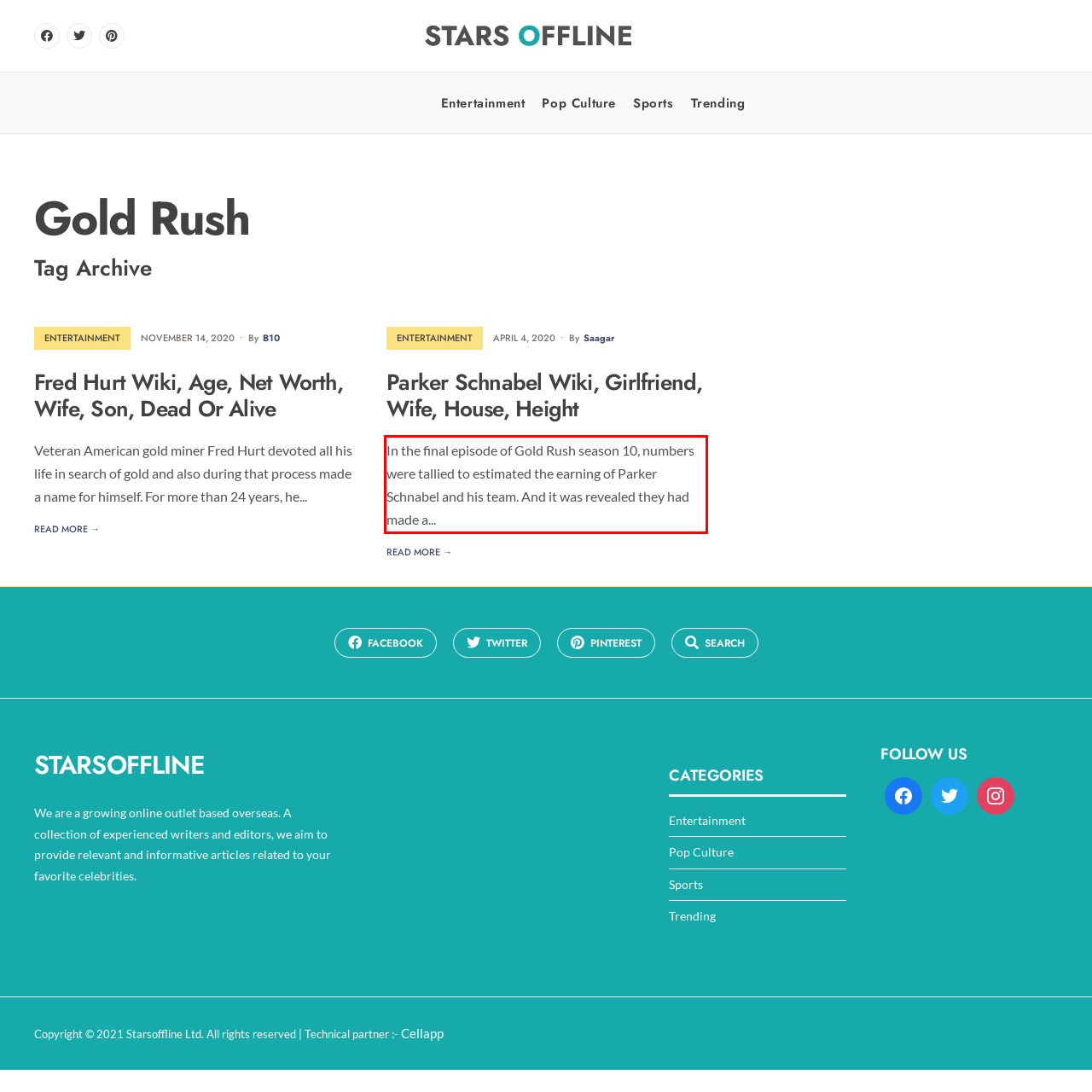You are given a screenshot of a webpage with a UI element highlighted by a red bounding box. Please perform OCR on the text content within this red bounding box.

In the final episode of Gold Rush season 10, numbers were tallied to estimated the earning of Parker Schnabel and his team. And it was revealed they had made a...